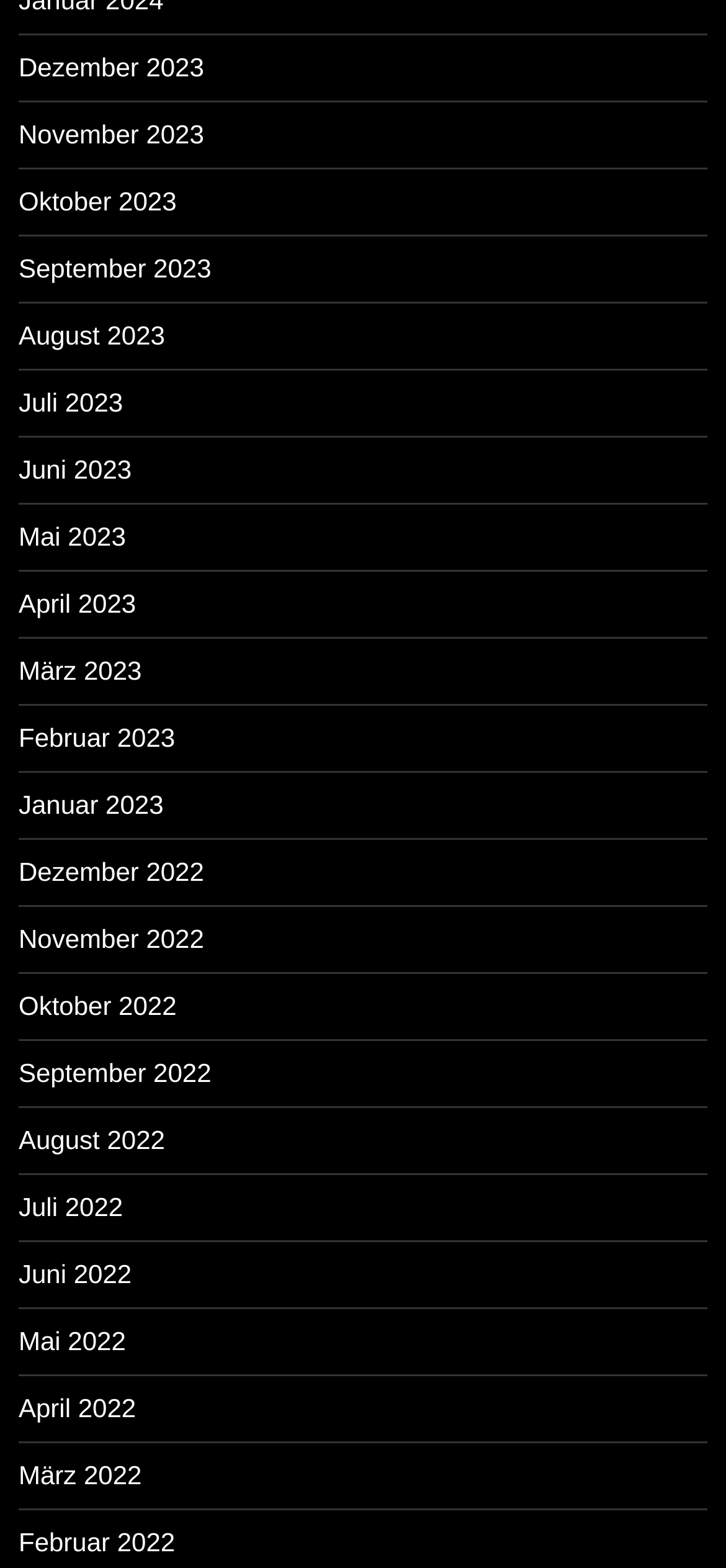Bounding box coordinates are specified in the format (top-left x, top-left y, bottom-right x, bottom-right y). All values are floating point numbers bounded between 0 and 1. Please provide the bounding box coordinate of the region this sentence describes: September 2022

[0.026, 0.675, 0.291, 0.694]